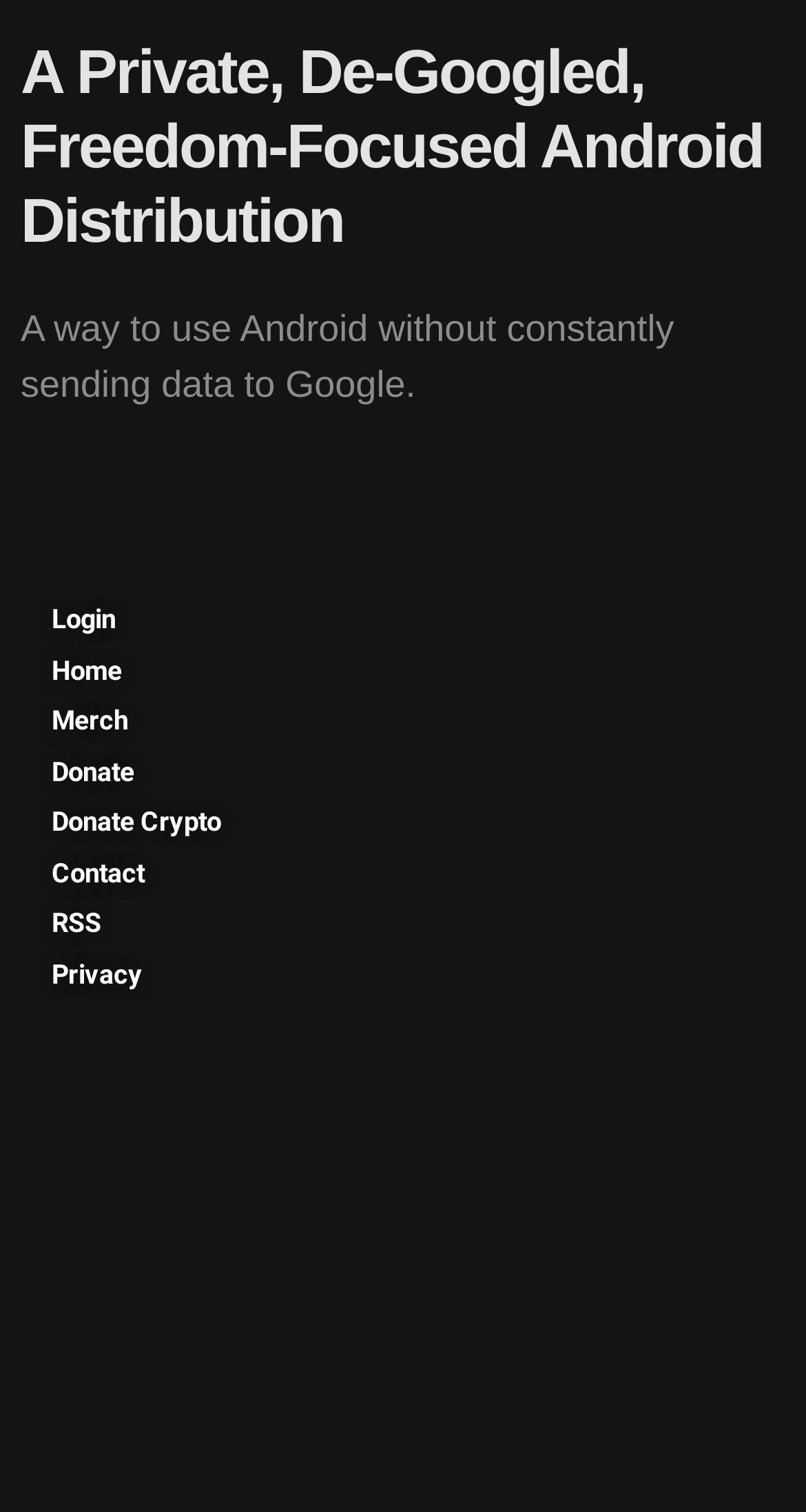Determine the bounding box for the UI element that matches this description: "Donate Crypto".

[0.064, 0.53, 0.317, 0.557]